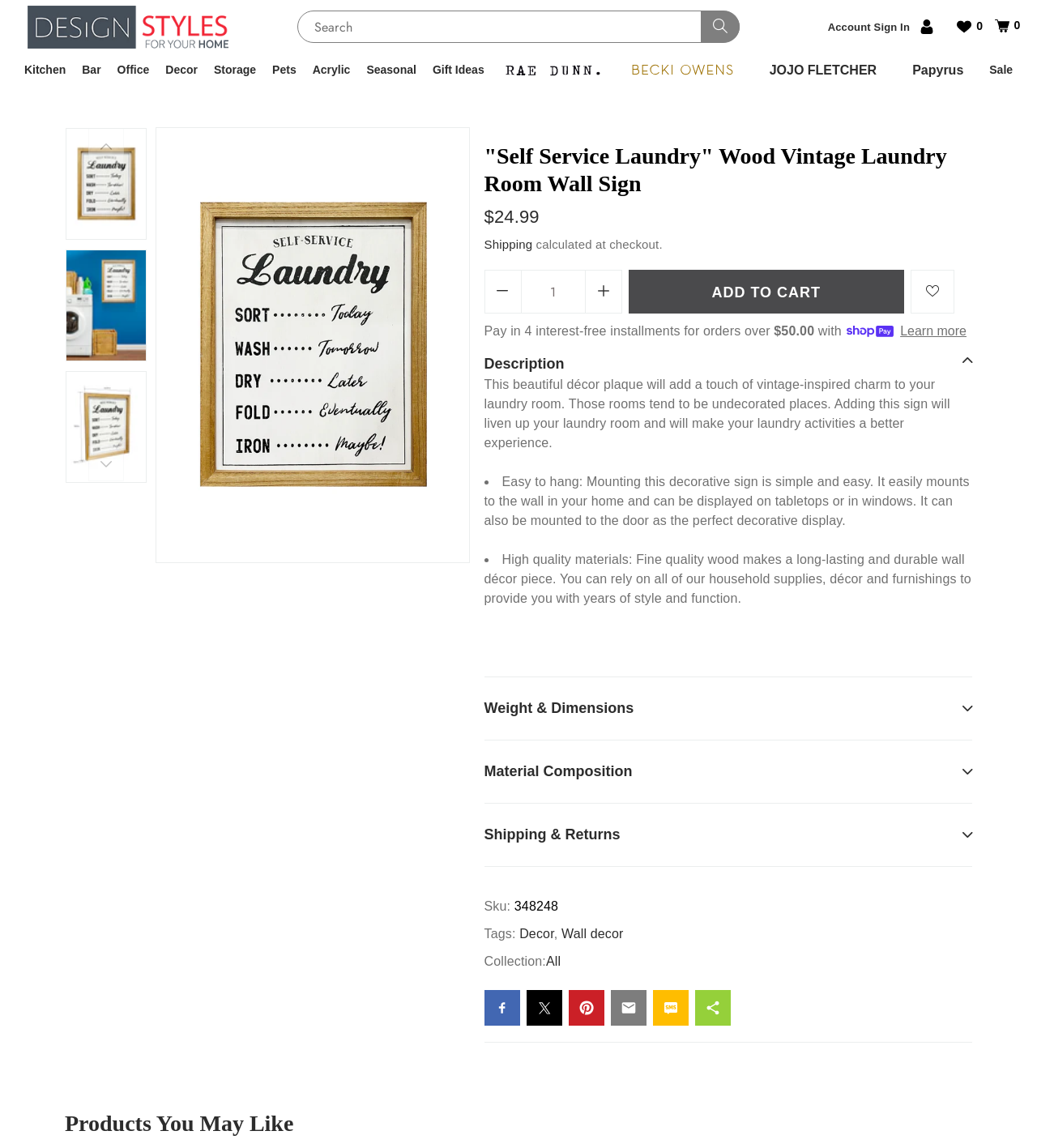Find the bounding box coordinates of the element's region that should be clicked in order to follow the given instruction: "Share the product on Facebook". The coordinates should consist of four float numbers between 0 and 1, i.e., [left, top, right, bottom].

[0.476, 0.871, 0.492, 0.885]